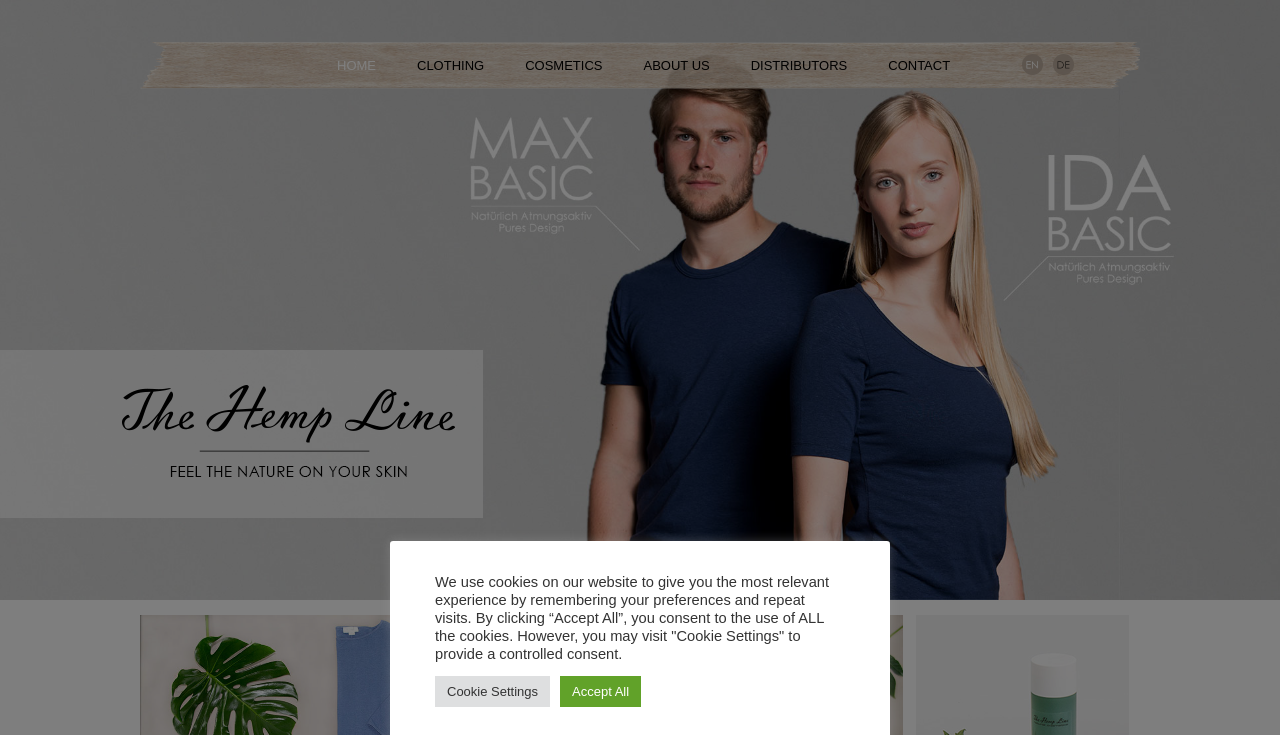For the following element description, predict the bounding box coordinates in the format (top-left x, top-left y, bottom-right x, bottom-right y). All values should be floating point numbers between 0 and 1. Description: Cookie Settings

[0.34, 0.919, 0.43, 0.961]